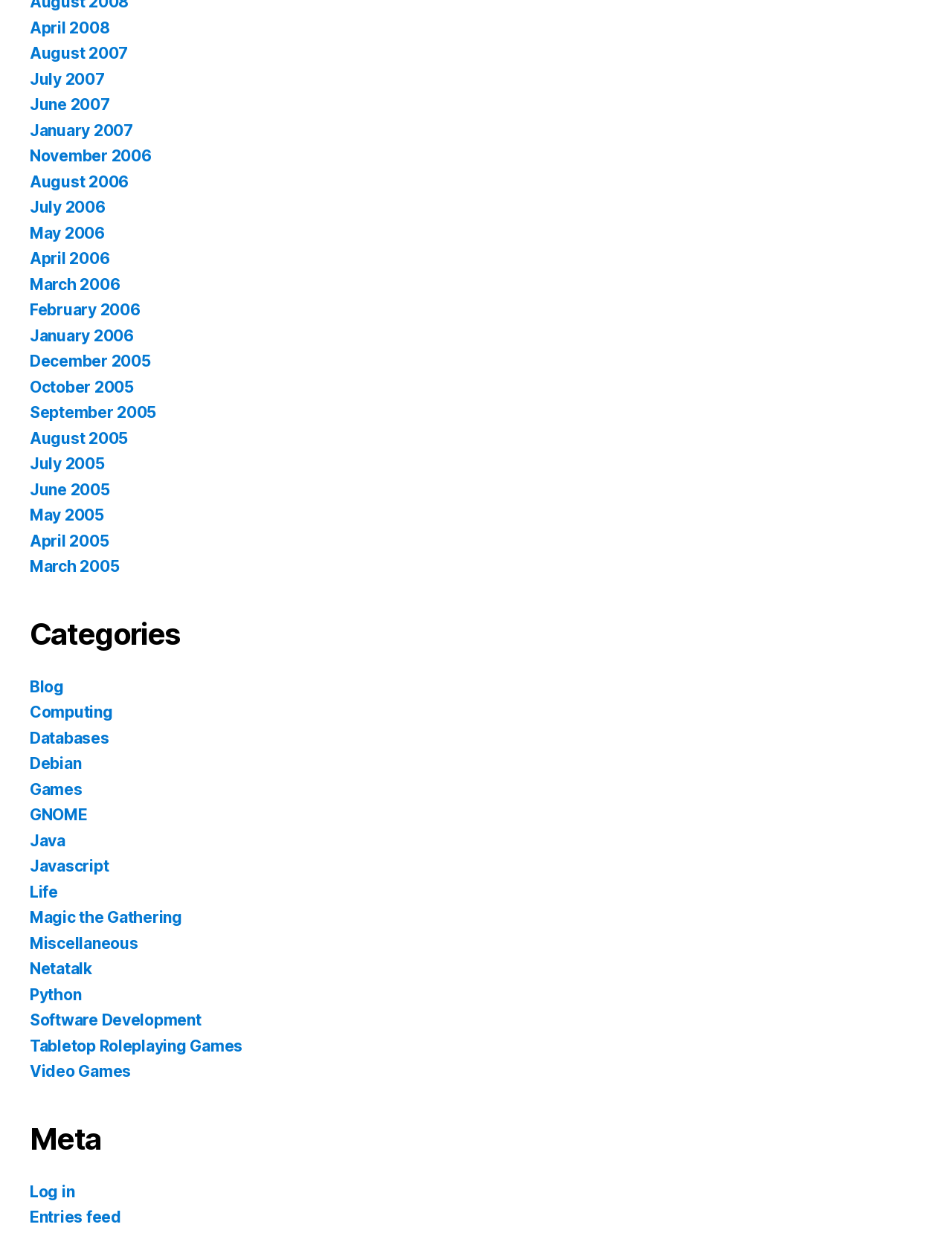How many links are there under 'Categories' and 'Meta' combined?
Please provide a comprehensive answer to the question based on the webpage screenshot.

I counted the number of links under the 'Categories' heading, which is 20, and the number of links under the 'Meta' heading, which is 2, and added them together to get a total of 22 links.